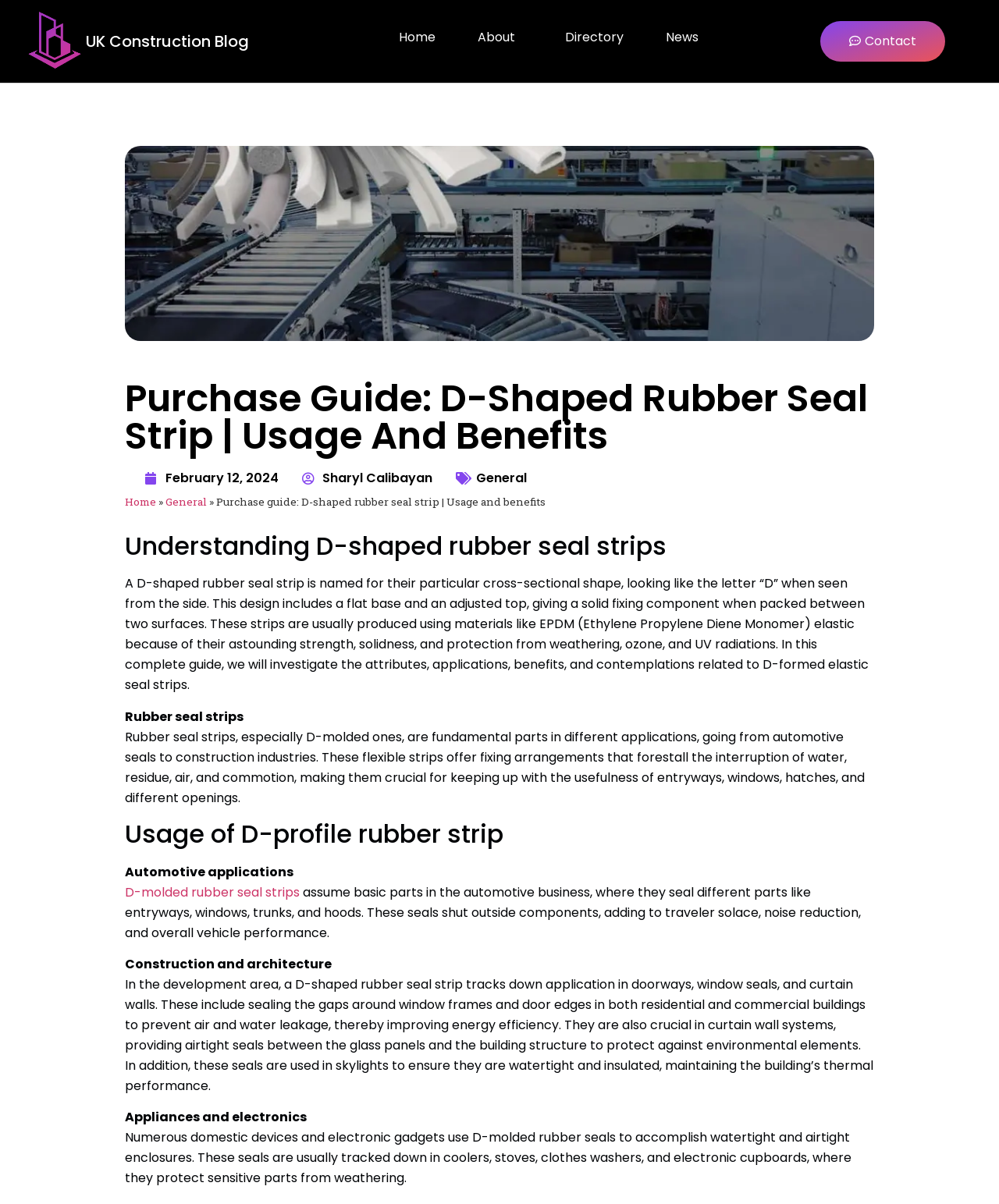Determine the main headline of the webpage and provide its text.

Purchase Guide: D-Shaped Rubber Seal Strip | Usage And Benefits